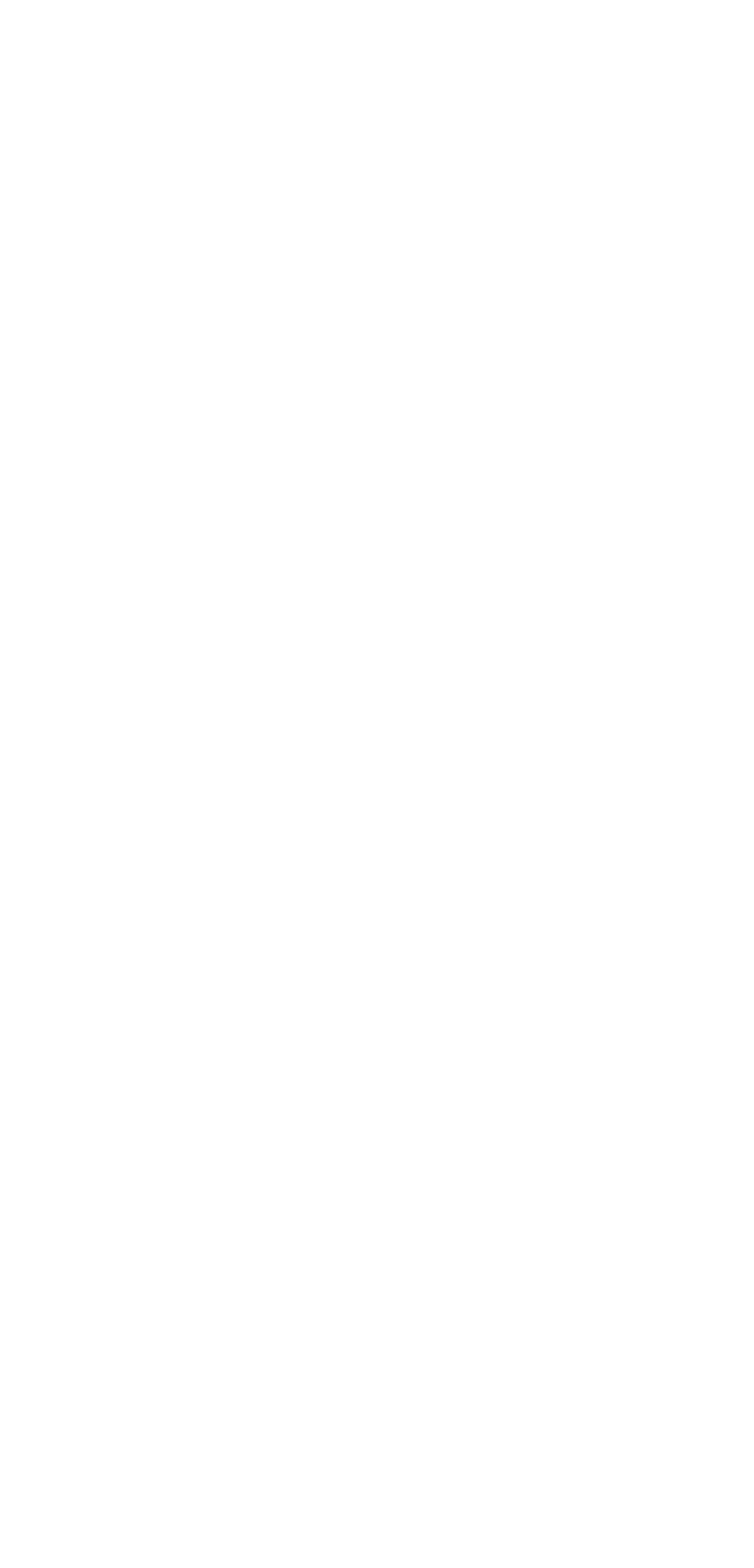Extract the bounding box coordinates for the UI element described as: "Terms of Service".

[0.349, 0.93, 0.608, 0.949]